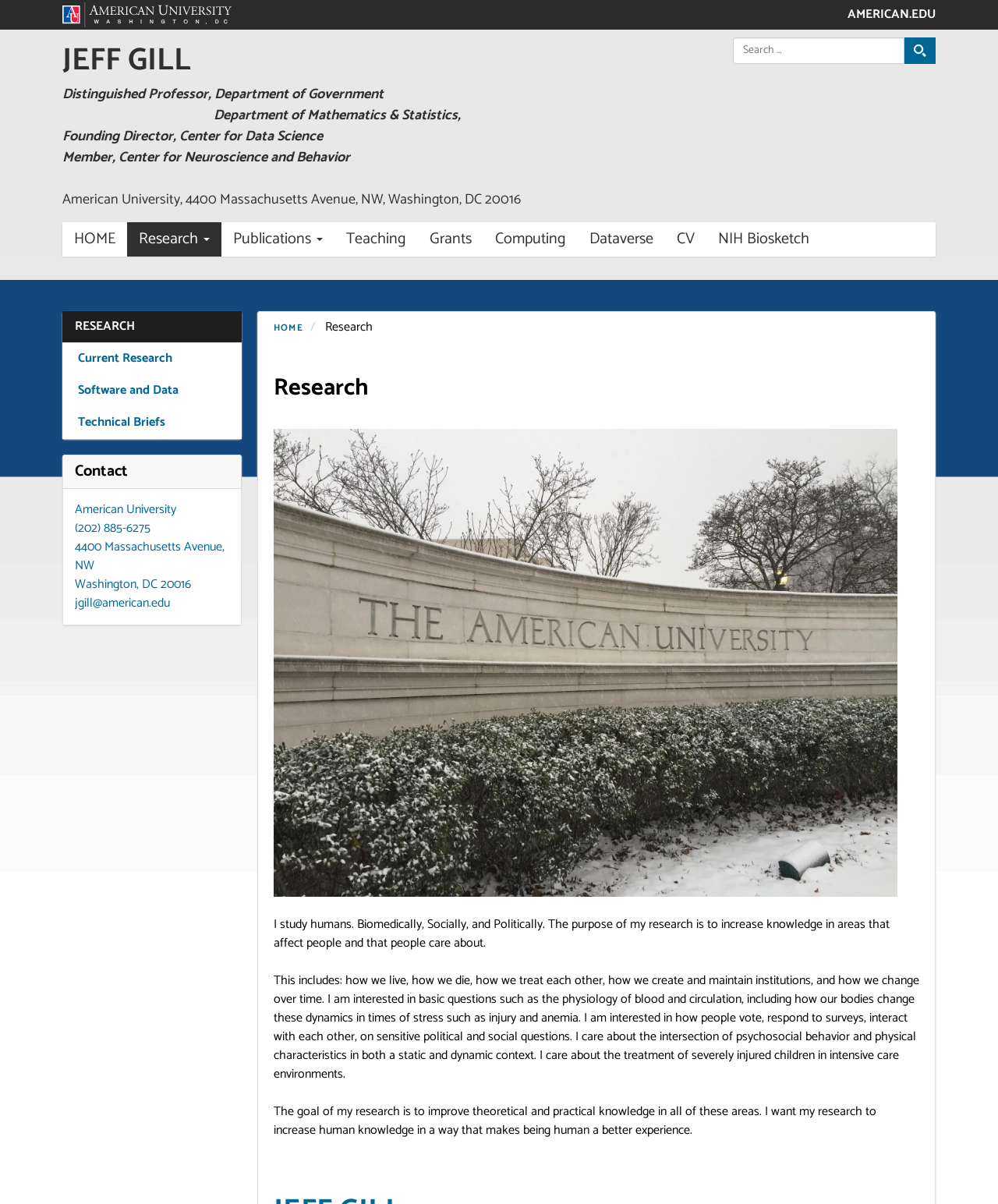Find the bounding box coordinates for the UI element that matches this description: "parent_node: AMERICAN.EDU title="Jeff Gill"".

[0.062, 0.002, 0.232, 0.023]